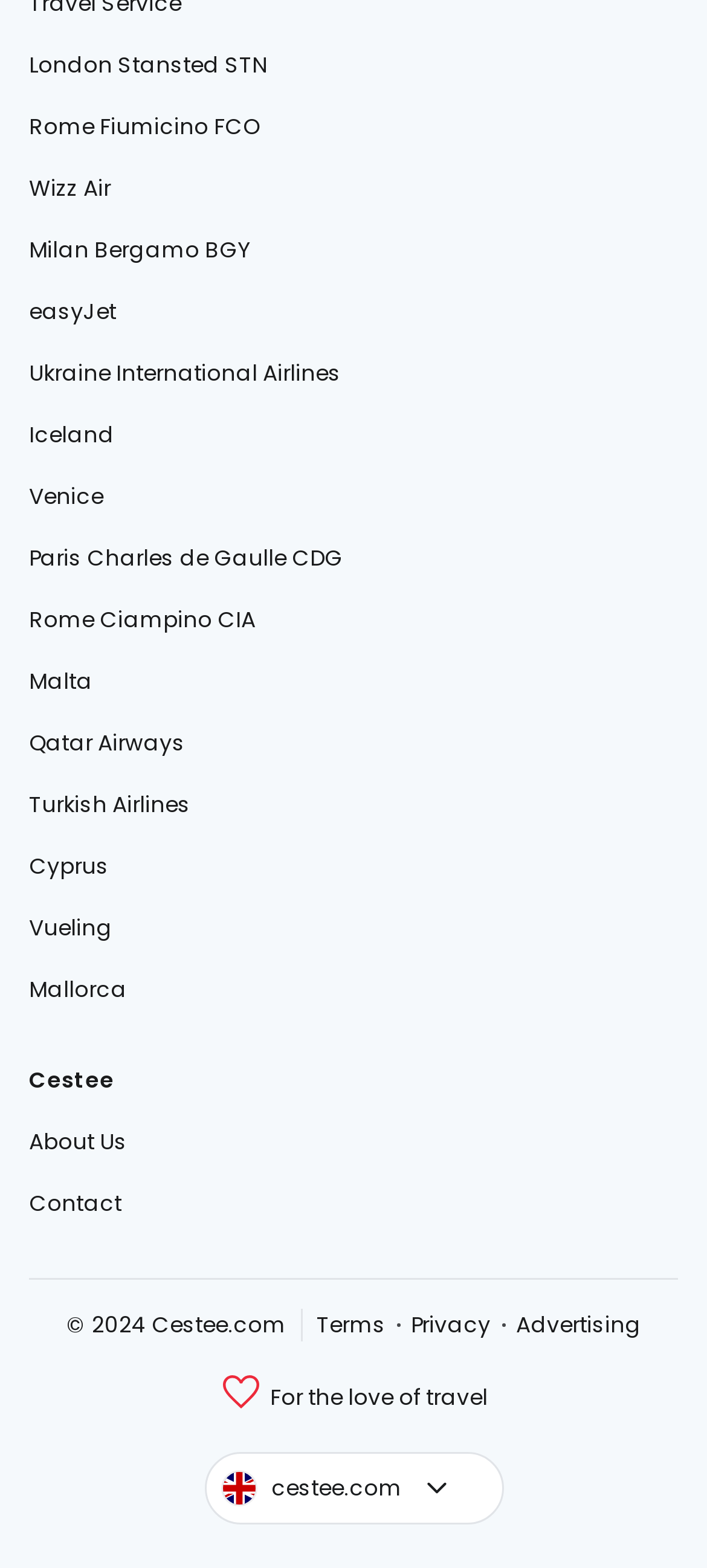Specify the bounding box coordinates for the region that must be clicked to perform the given instruction: "Click on London Stansted STN".

[0.041, 0.022, 0.377, 0.061]